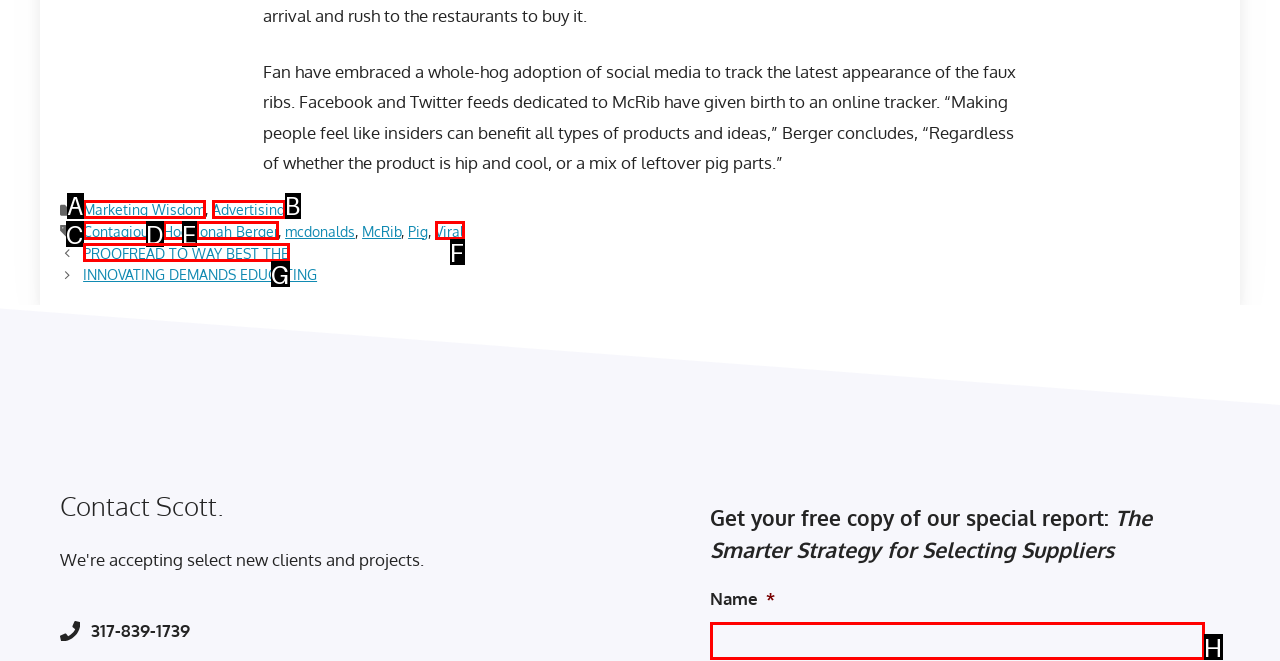Assess the description: PROOFREAD TO WAY BEST THE and select the option that matches. Provide the letter of the chosen option directly from the given choices.

G